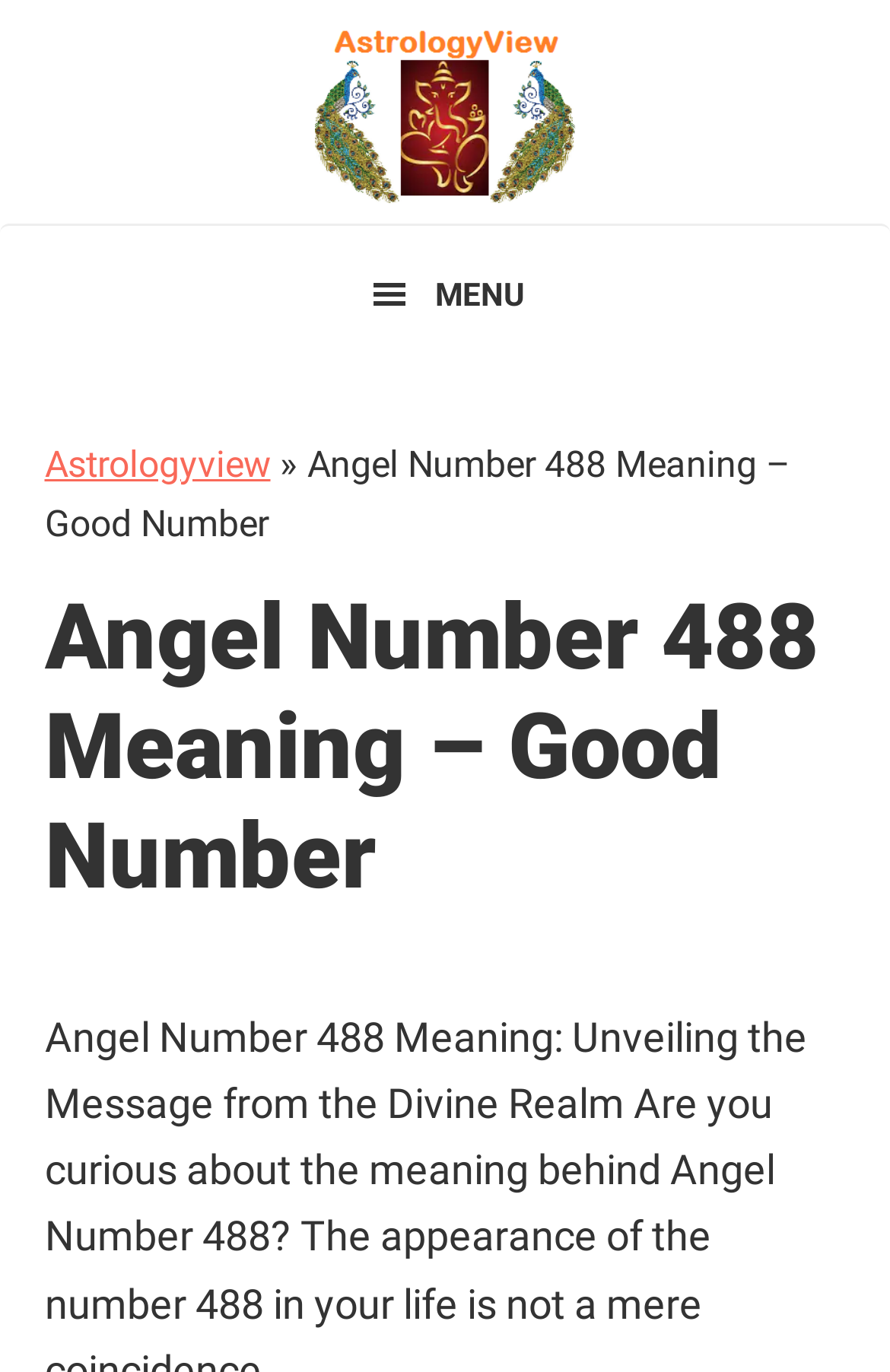Using the elements shown in the image, answer the question comprehensively: Is the webpage about astrology?

I inferred that the webpage is about astrology by looking at the website's name 'Astrologyview' and the main topic 'Angel Number 488 Meaning', which suggests that the webpage is related to astrology.